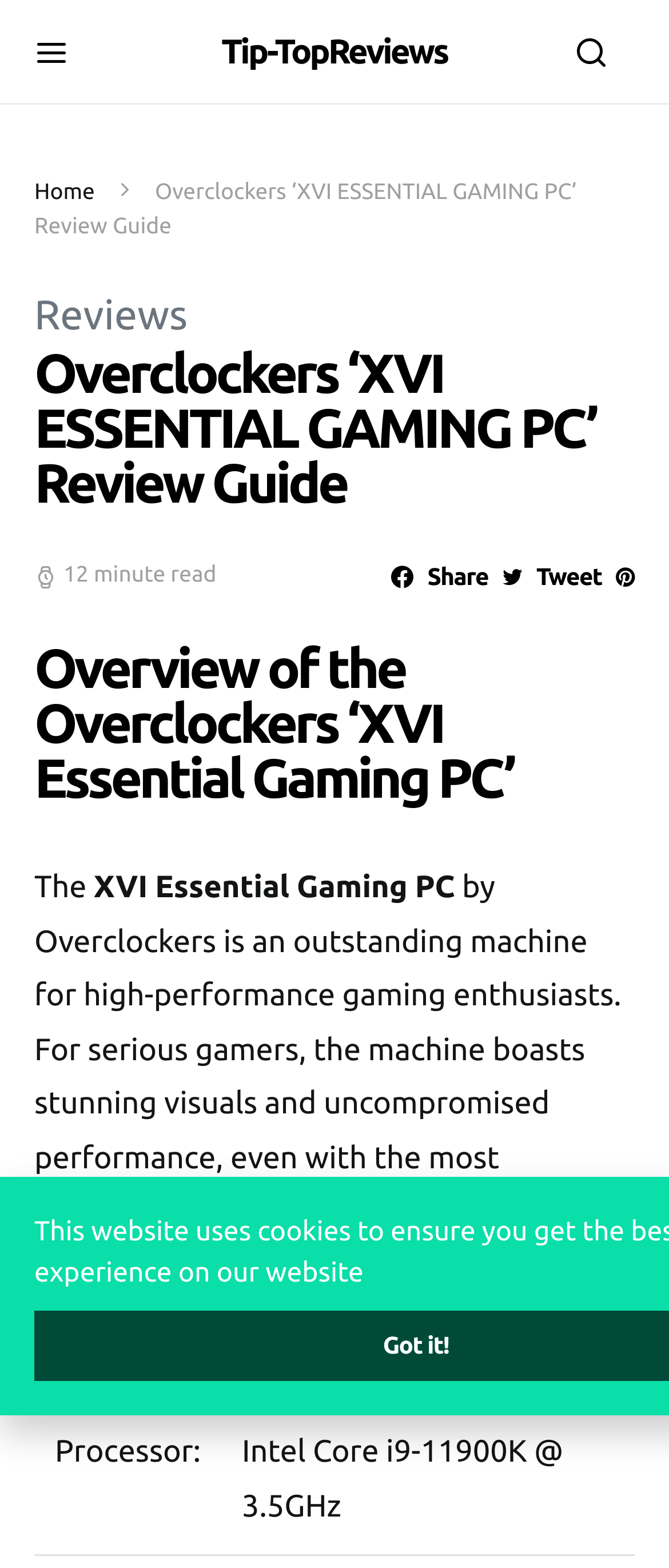What is the processor of the gaming PC?
Provide a detailed and extensive answer to the question.

The processor of the gaming PC can be found in the gridcell element with the label 'Processor:' and its corresponding value is 'Intel Core i9-11900K @ 3.5GHz'.